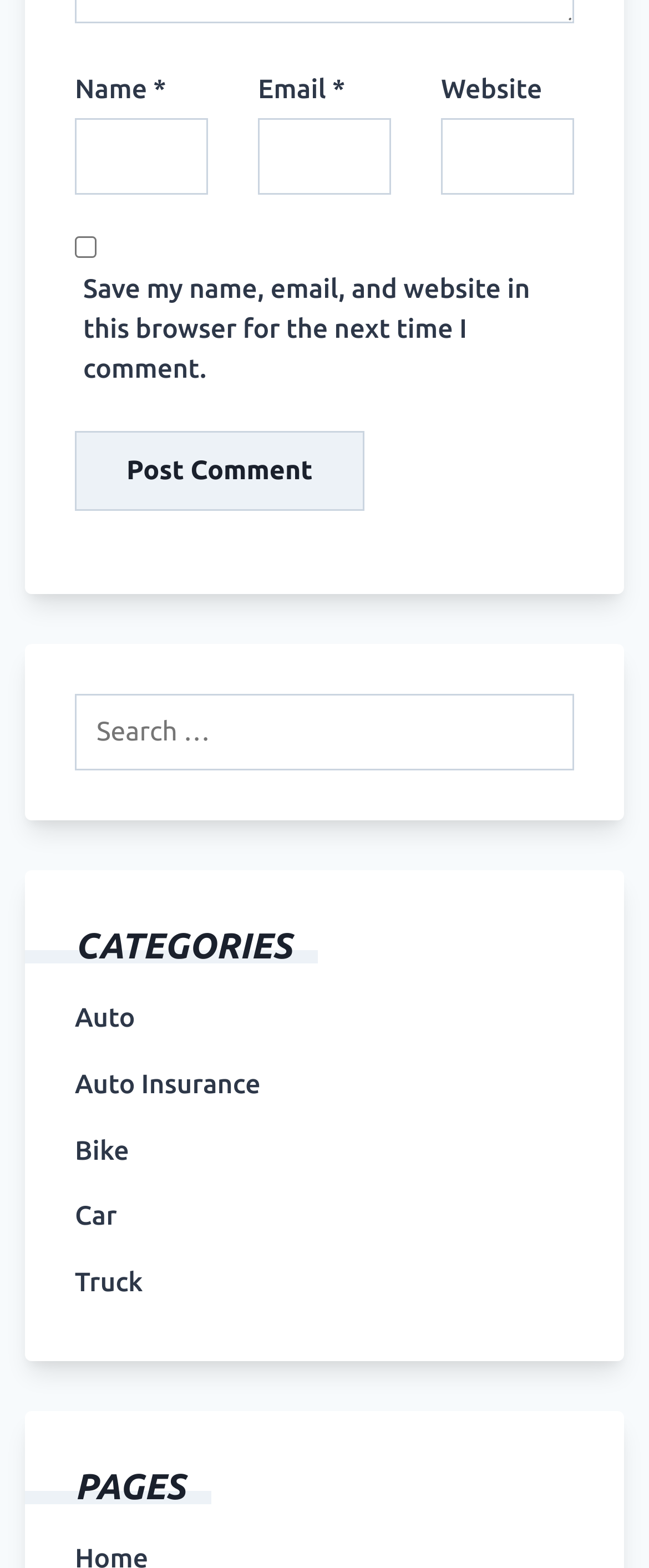Identify the bounding box coordinates for the region to click in order to carry out this instruction: "Enter your name". Provide the coordinates using four float numbers between 0 and 1, formatted as [left, top, right, bottom].

[0.115, 0.075, 0.321, 0.124]